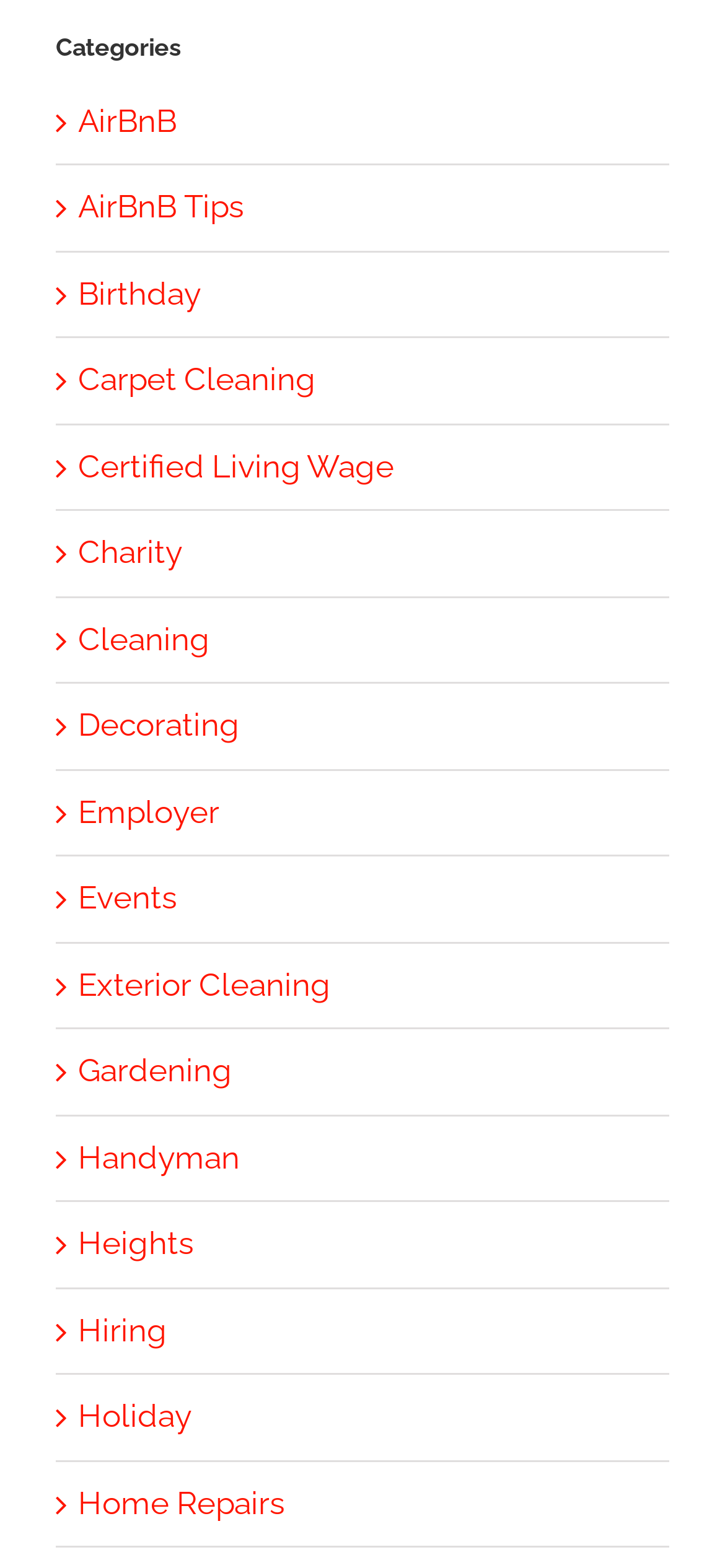Can you find the bounding box coordinates for the element to click on to achieve the instruction: "Learn about Certified Living Wage"?

[0.108, 0.283, 0.897, 0.313]